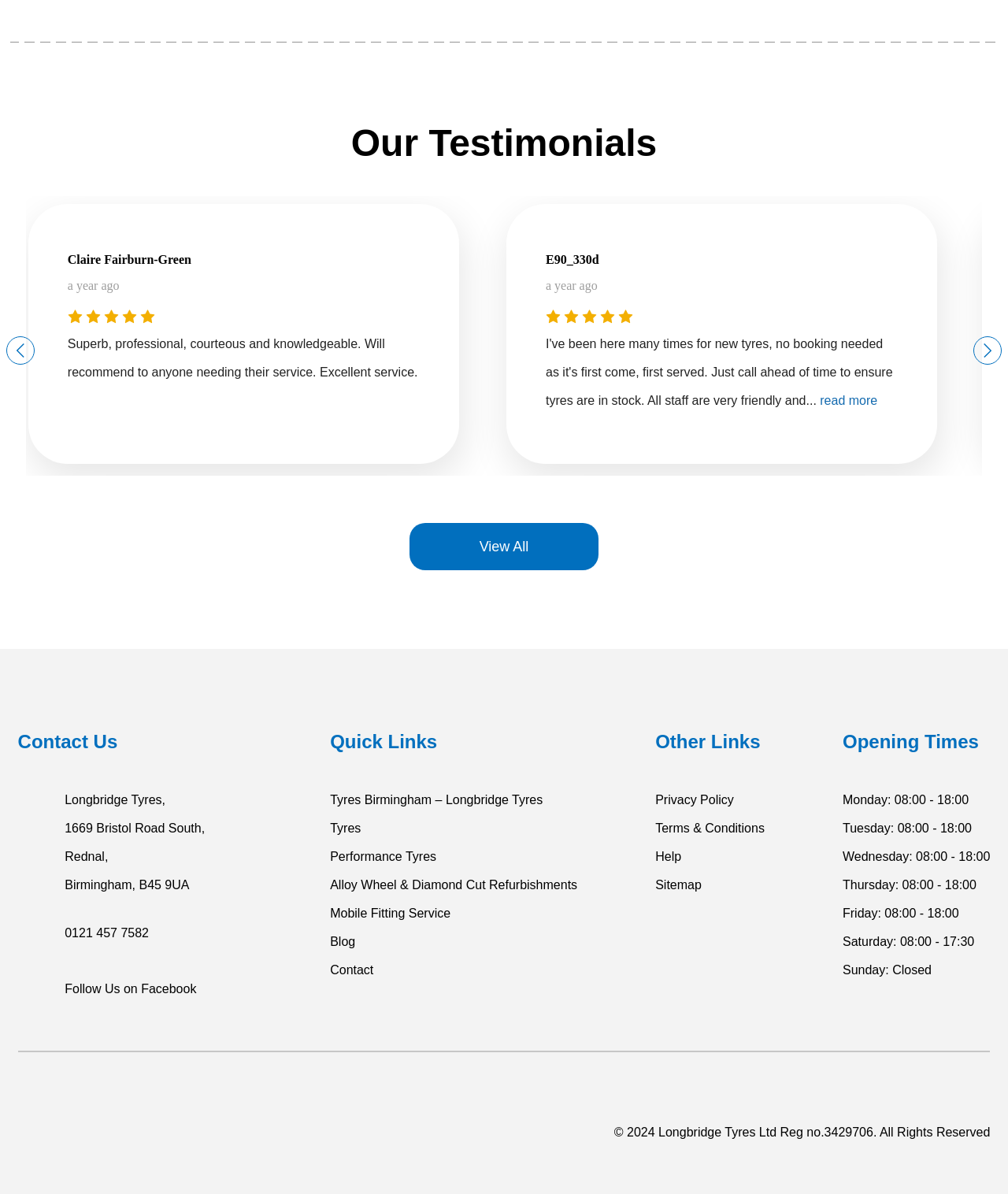Locate the UI element that matches the description View All in the webpage screenshot. Return the bounding box coordinates in the format (top-left x, top-left y, bottom-right x, bottom-right y), with values ranging from 0 to 1.

[0.406, 0.438, 0.594, 0.478]